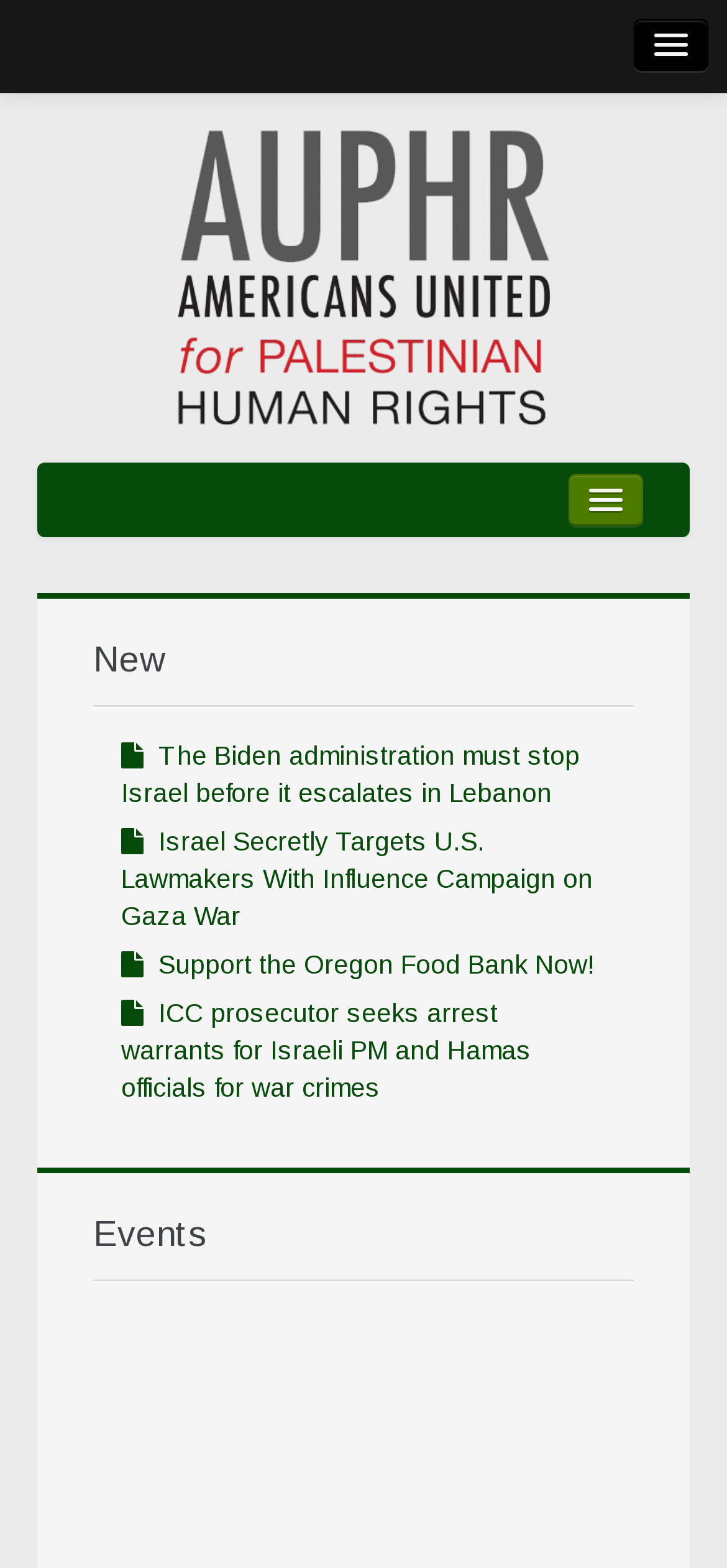What is the main purpose of this website?
Please ensure your answer to the question is detailed and covers all necessary aspects.

Based on the meta description and the links provided on the webpage, it appears that the main purpose of this website is to promote and support Palestinian human rights.